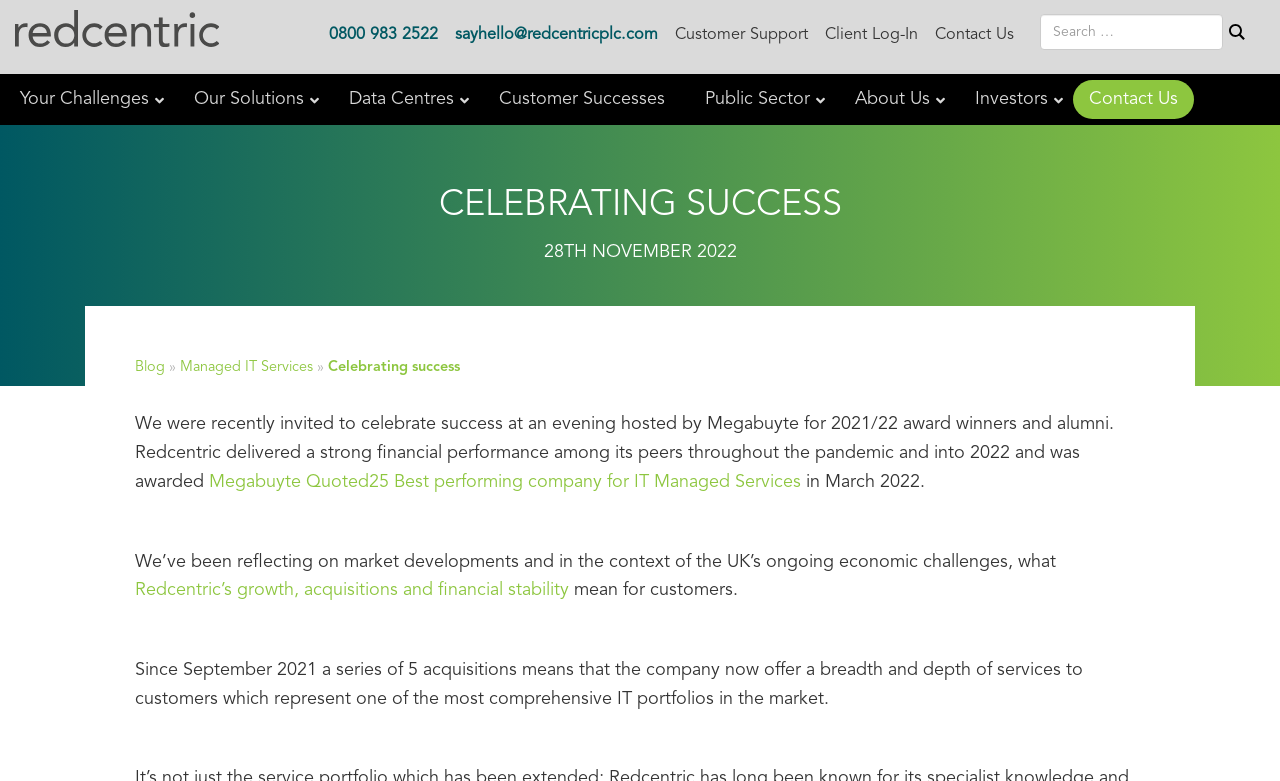Determine the bounding box coordinates for the area you should click to complete the following instruction: "Search for something".

[0.812, 0.018, 0.973, 0.077]